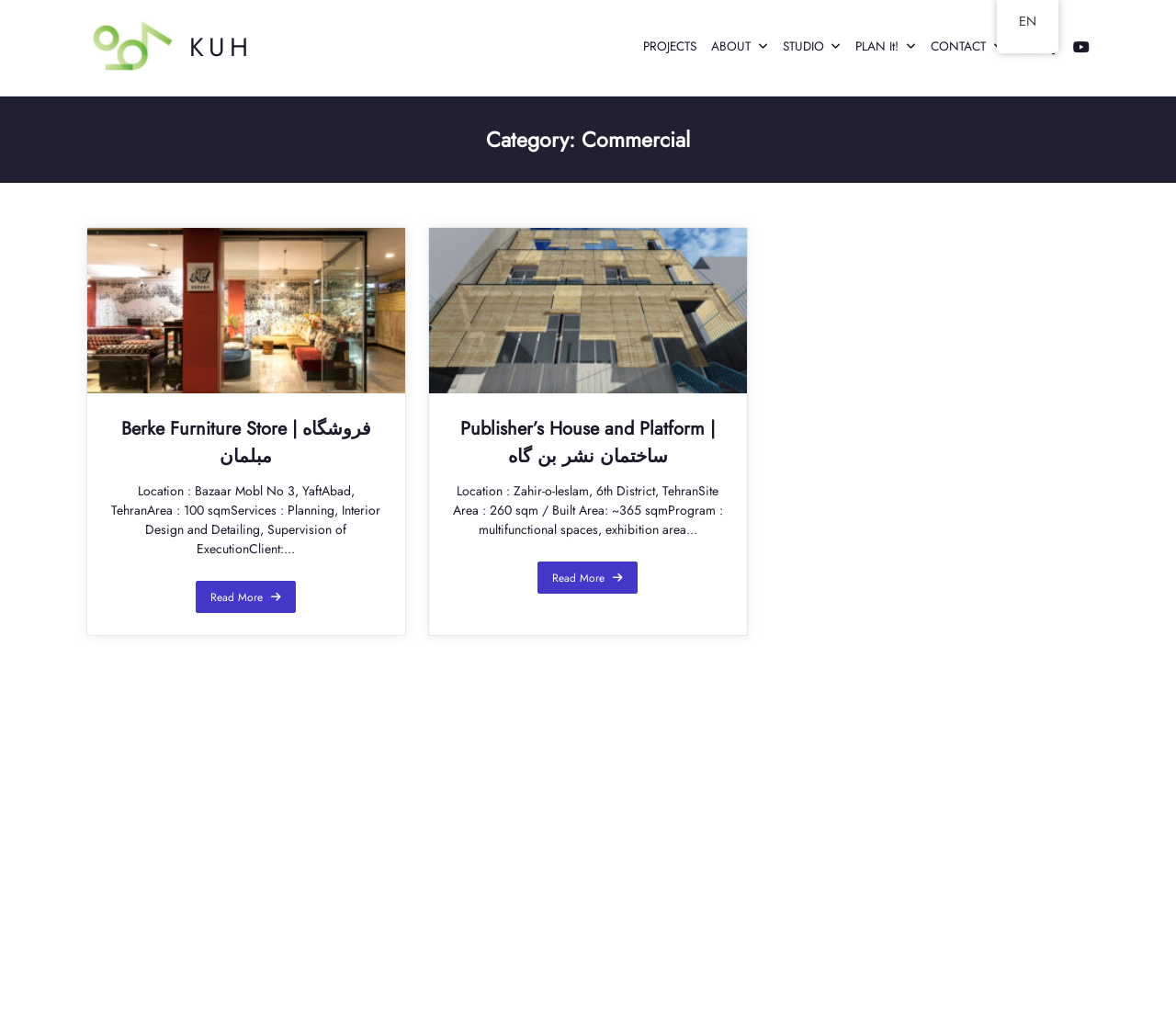Answer briefly with one word or phrase:
What is the category of the current page?

Commercial